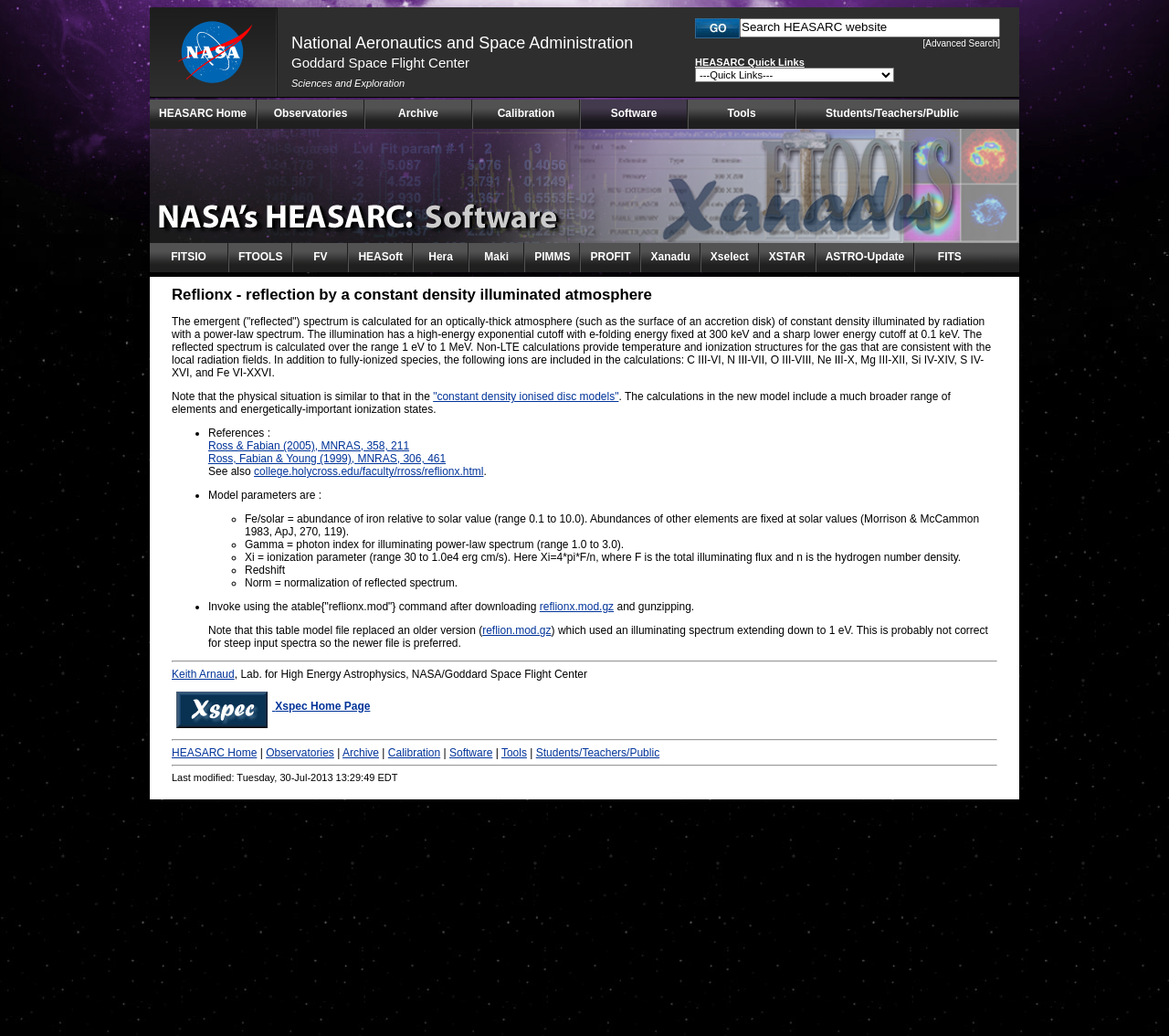What is the name of the laboratory mentioned on this webpage?
By examining the image, provide a one-word or phrase answer.

Lab. for High Energy Astrophysics